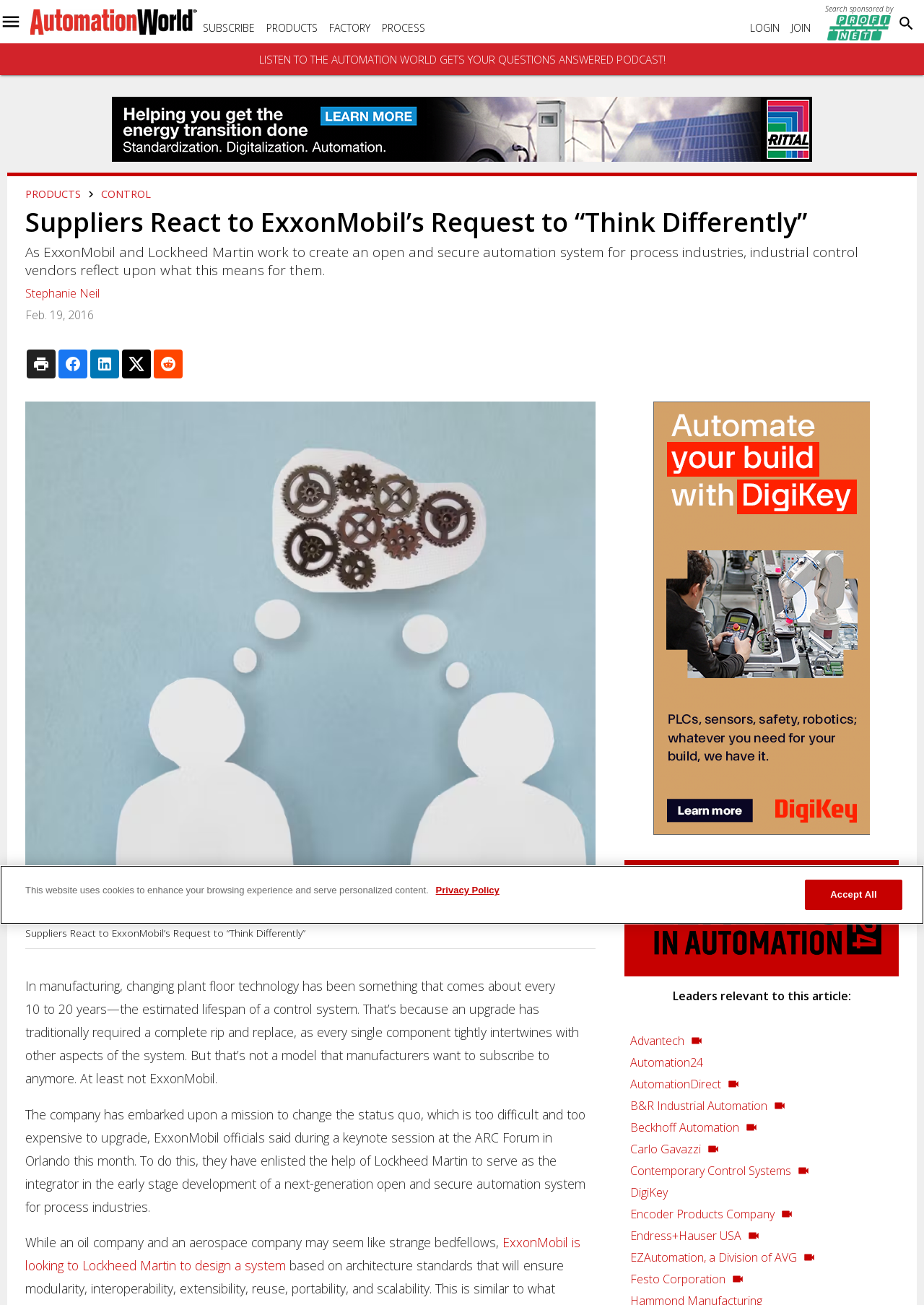Please determine the bounding box coordinates of the area that needs to be clicked to complete this task: 'Read the article 'Suppliers React to ExxonMobil’s Request to “Think Differently”''. The coordinates must be four float numbers between 0 and 1, formatted as [left, top, right, bottom].

[0.027, 0.158, 0.873, 0.182]